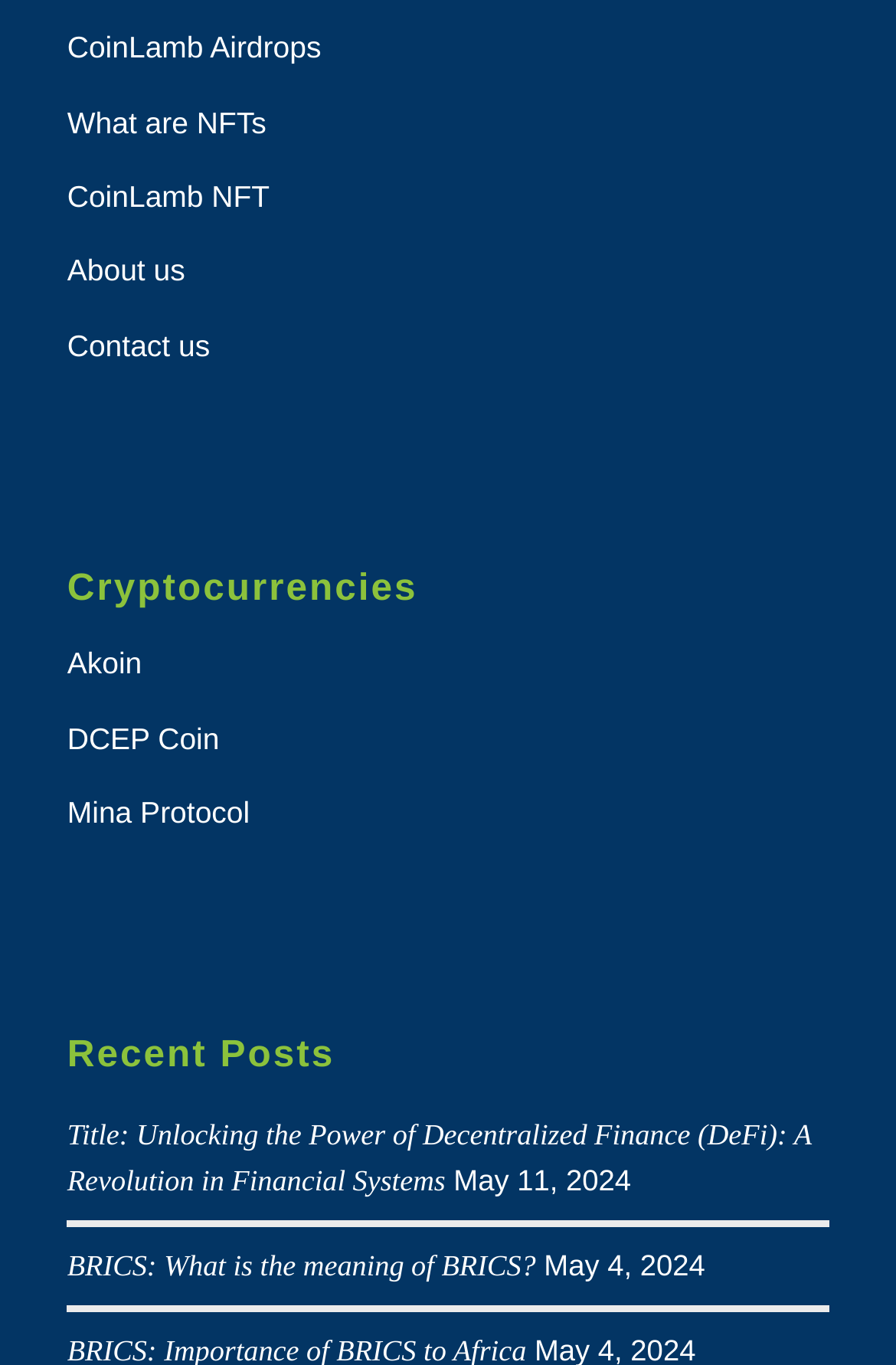Use a single word or phrase to answer the following:
What is the topic of the second recent post?

BRICS